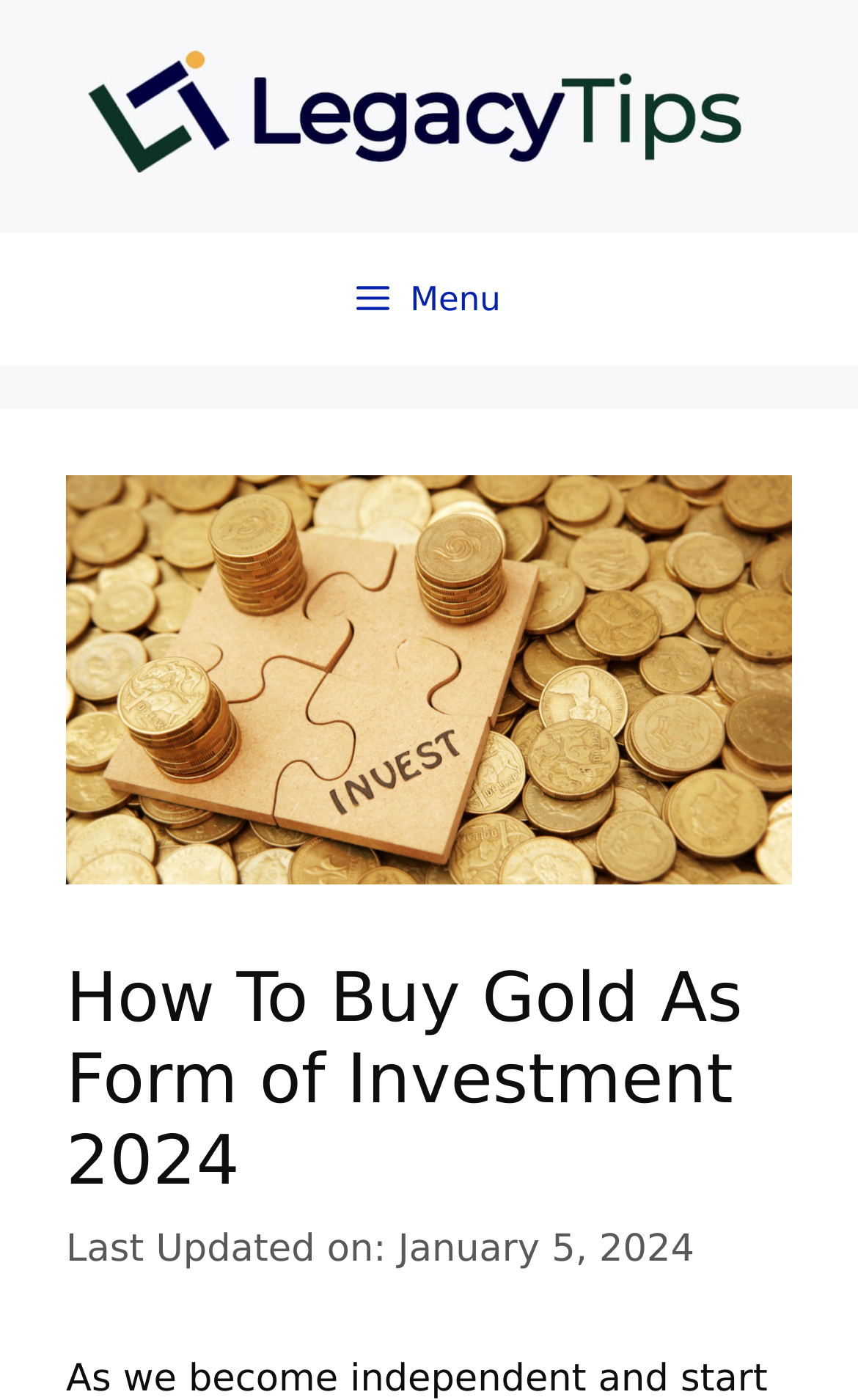Detail the various sections and features present on the webpage.

The webpage is about investing in gold as a form of investment, with a focus on protecting one's wealth from financial problems. At the top of the page, there is a banner that spans the entire width, containing a link to the website "LegacyTips" accompanied by an image with the same name. 

Below the banner, there is a navigation menu labeled "Primary" that takes up most of the width, with a button on the left side labeled "Menu". 

The main content of the page is headed by a title "How To Buy Gold As Form of Investment 2024" which is positioned near the top of the page, slightly below the navigation menu. This title is followed by a timestamp indicating that the content was last updated on January 5, 2024.

On the top-right side of the page, there are two links: "Sell Gift Card To Chinese Buyer" and "100% Highest Rate", which are positioned relatively close to each other.